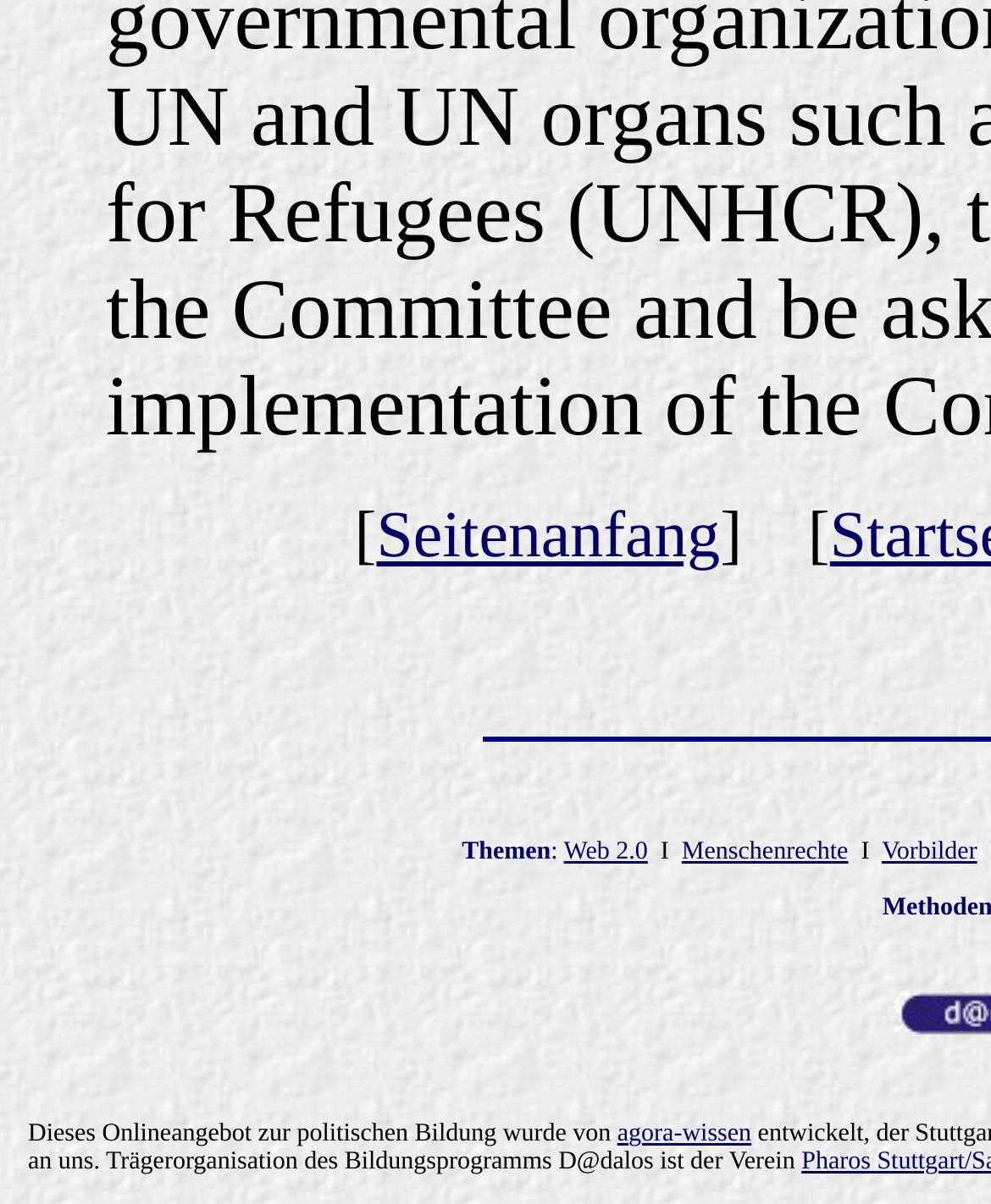Respond to the question below with a single word or phrase:
How many static text elements are there between the 'Themen' label and the first theme?

1